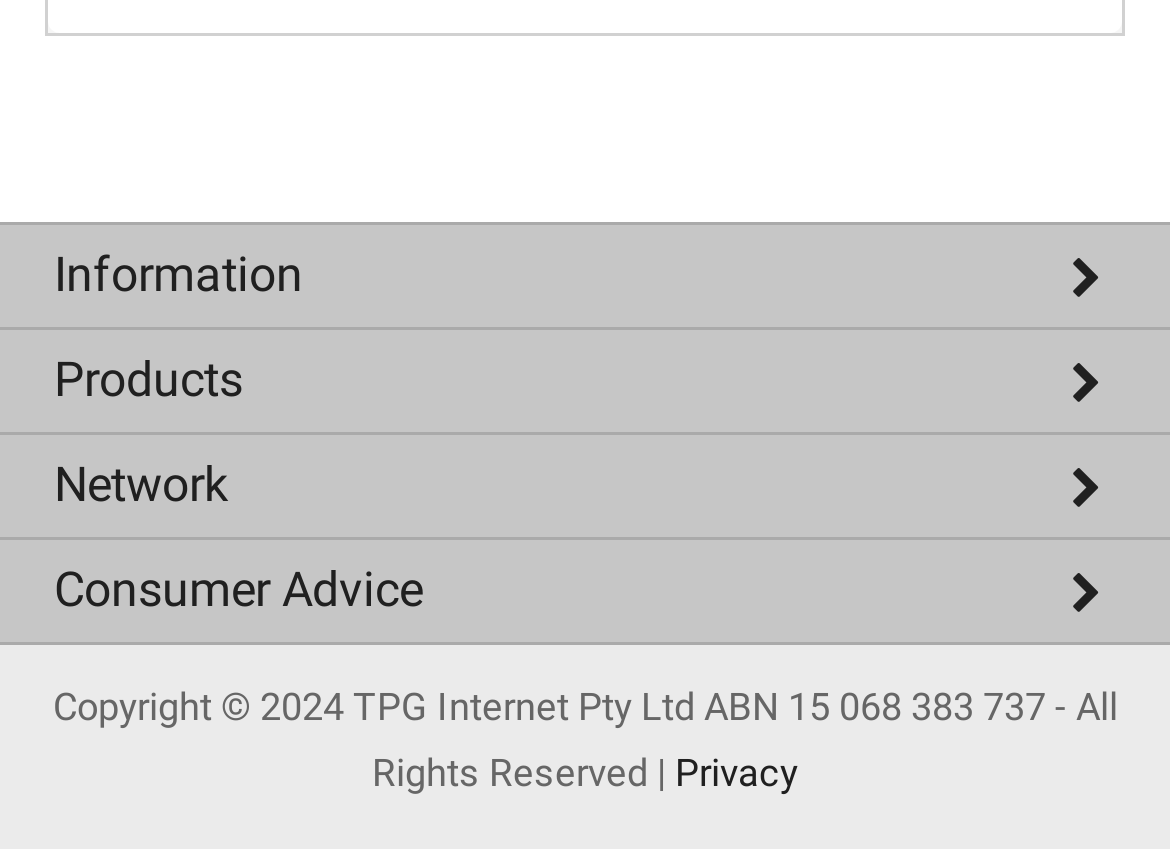Locate the UI element described by Fibre to the Building and provide its bounding box coordinates. Use the format (top-left x, top-left y, bottom-right x, bottom-right y) with all values as floating point numbers between 0 and 1.

[0.0, 0.846, 1.0, 0.958]